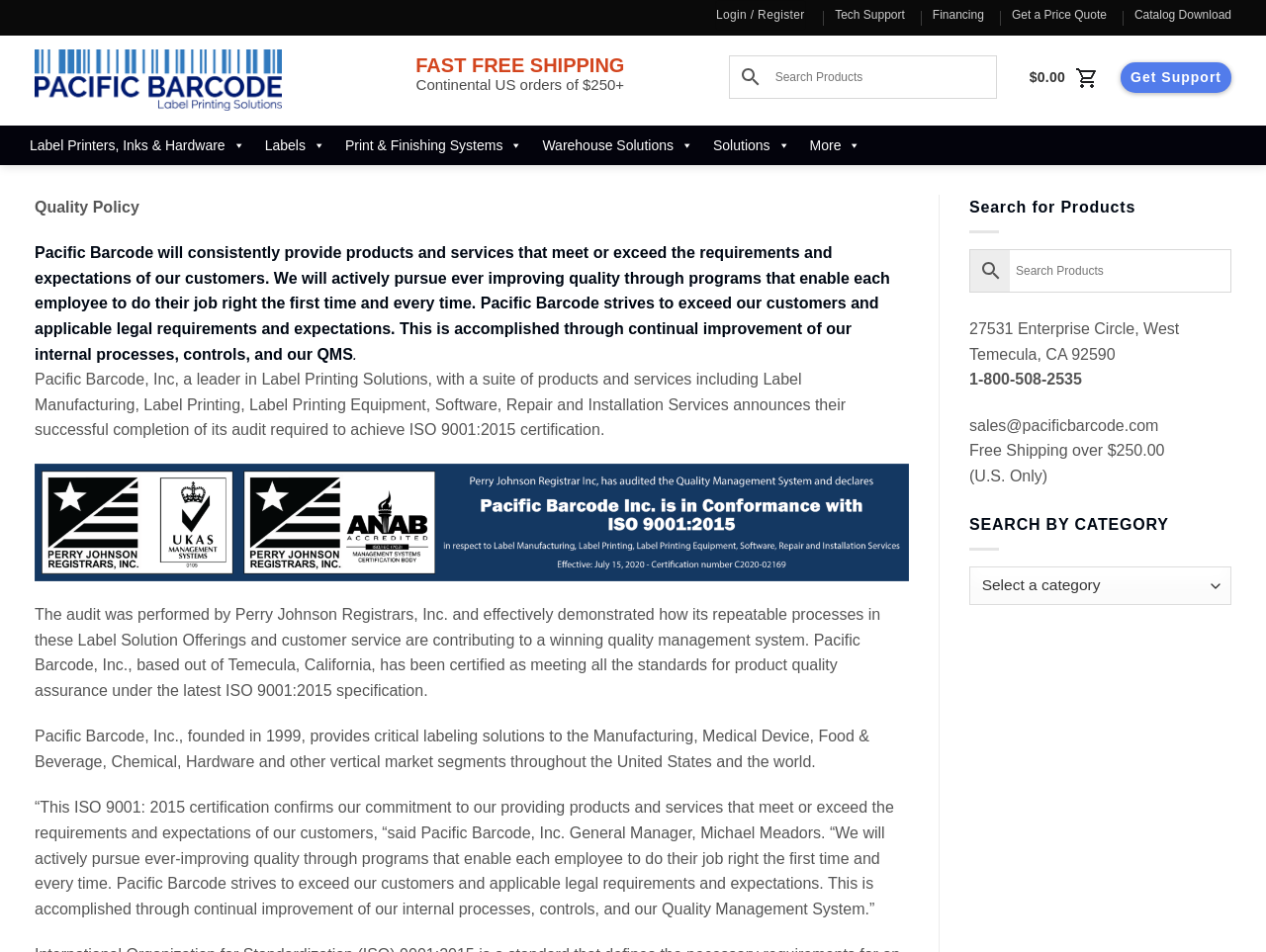Can you pinpoint the bounding box coordinates for the clickable element required for this instruction: "Call 1-800-508-2535"? The coordinates should be four float numbers between 0 and 1, i.e., [left, top, right, bottom].

[0.766, 0.39, 0.855, 0.407]